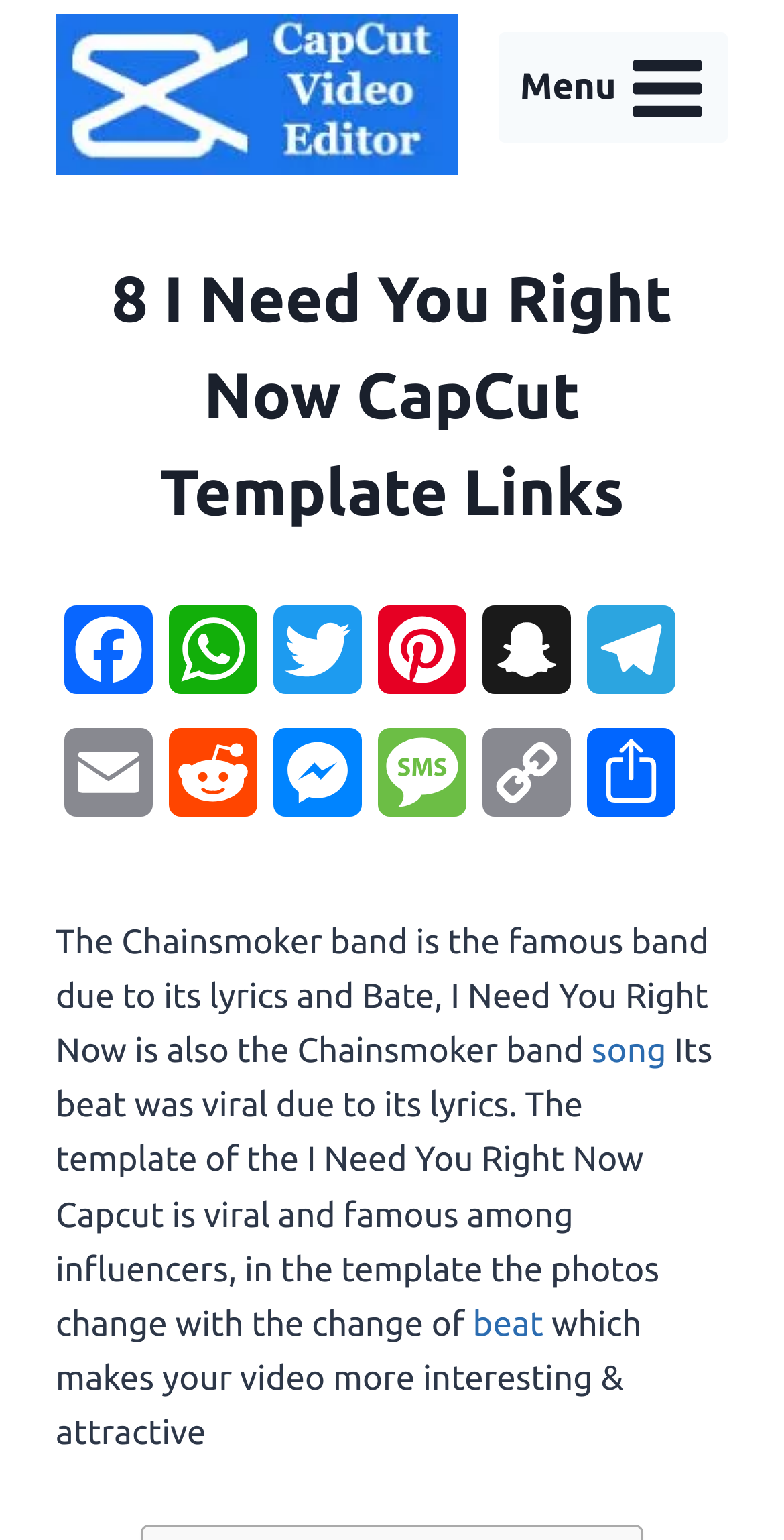Detail the features and information presented on the webpage.

The webpage is about the Chainsmoker band and their song "I Need You Right Now". At the top, there is a link to download CapCut MOD APK with trending templates, accompanied by an image. To the right of this link, there is a button to open a menu, which is currently not expanded. 

Below the top section, there is a header with the title "8 I Need You Right Now CapCut Template Links". Underneath this header, there are social media links to Facebook, WhatsApp, Twitter, Pinterest, Snapchat, Telegram, Email, Reddit, Messenger, and Message, arranged horizontally. 

Further down, there is a paragraph of text describing the Chainsmoker band and their song "I Need You Right Now", mentioning its viral beat and lyrics. Within this paragraph, there are links to the song and the word "beat". The text also explains that the template of the song is popular among influencers and makes videos more interesting and attractive.